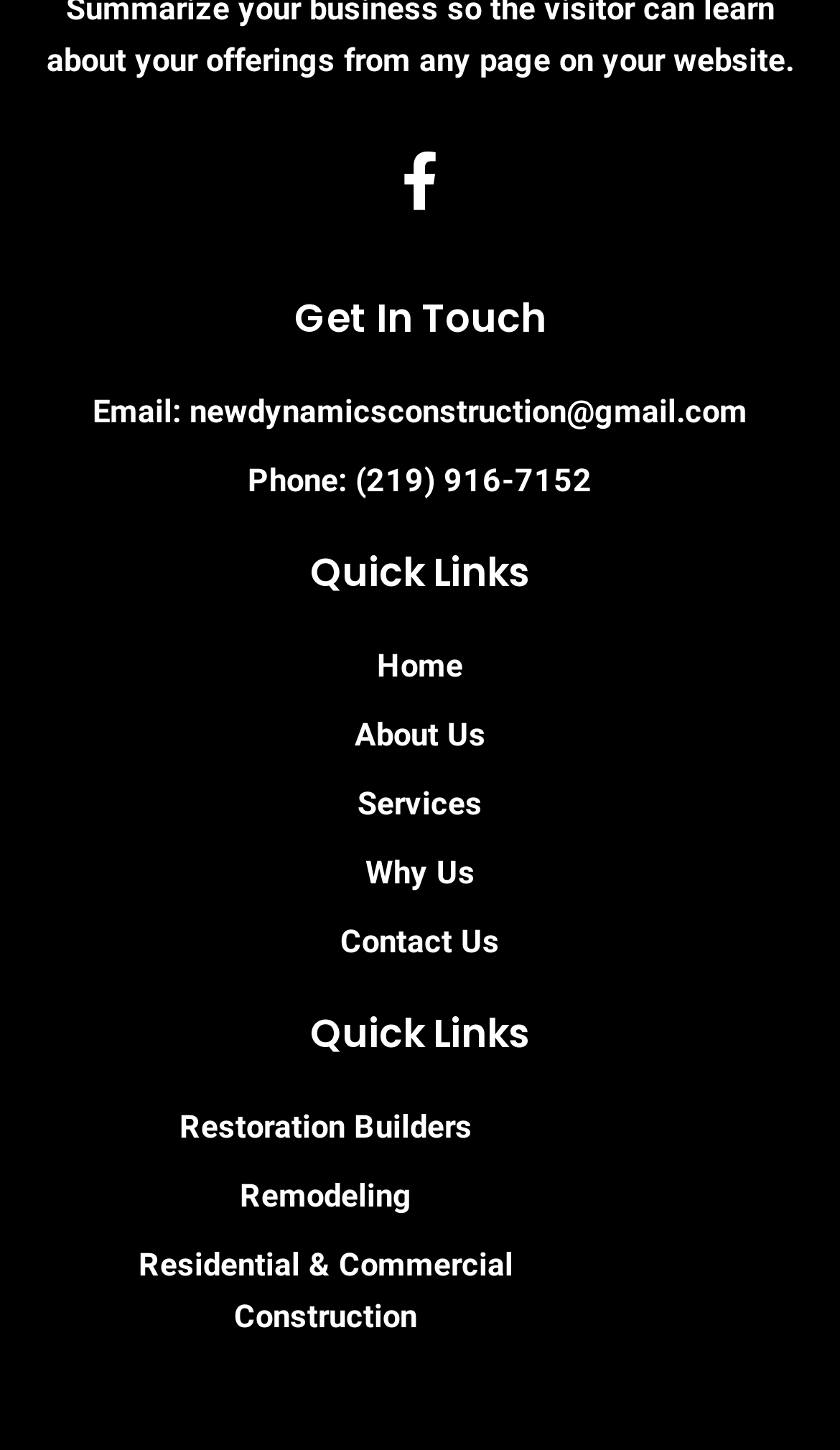Specify the bounding box coordinates of the area to click in order to execute this command: 'View Contact Us page'. The coordinates should consist of four float numbers ranging from 0 to 1, and should be formatted as [left, top, right, bottom].

[0.051, 0.632, 0.949, 0.667]